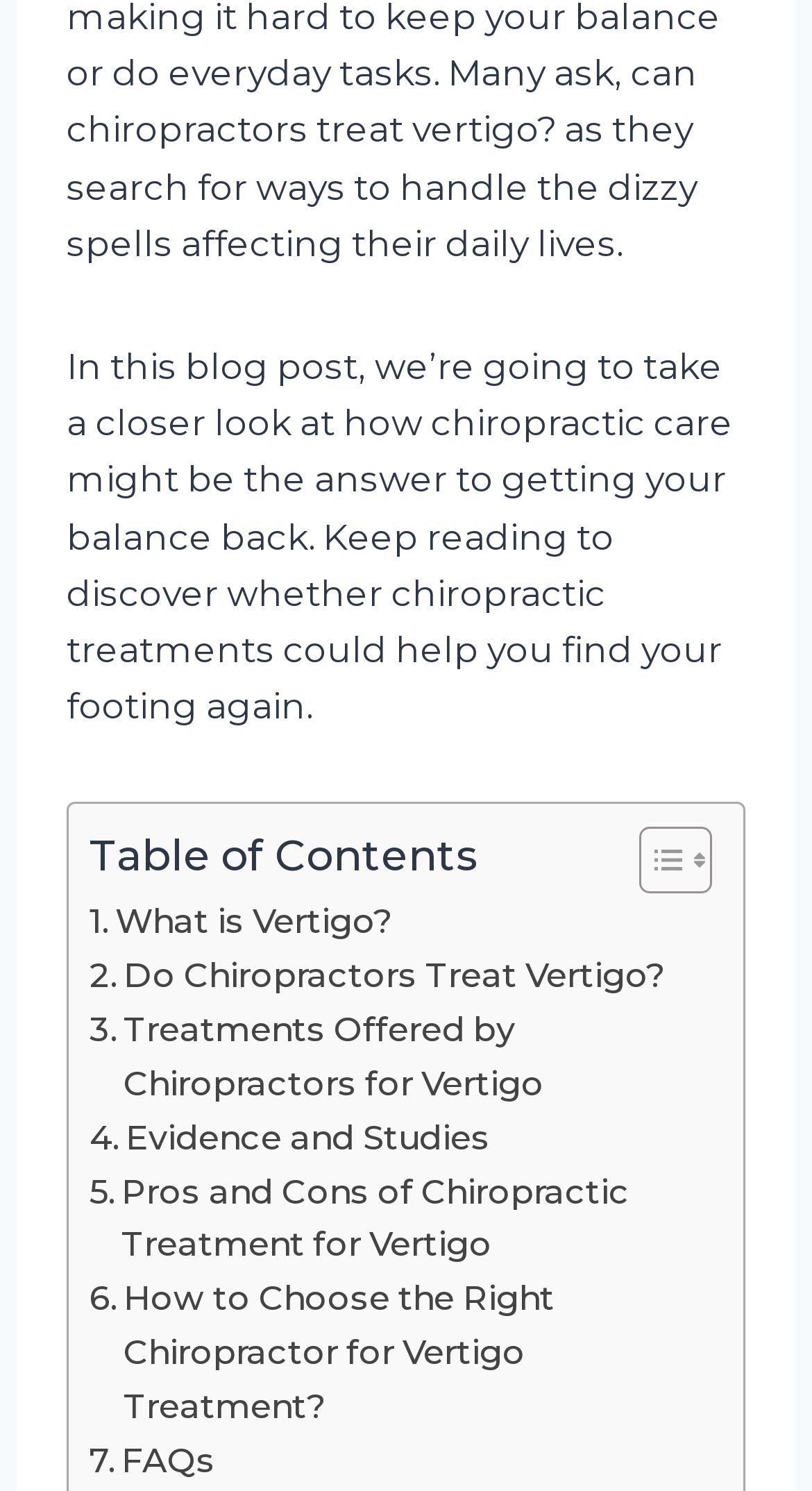Respond with a single word or phrase for the following question: 
What is the first topic discussed in the blog post?

Vertigo